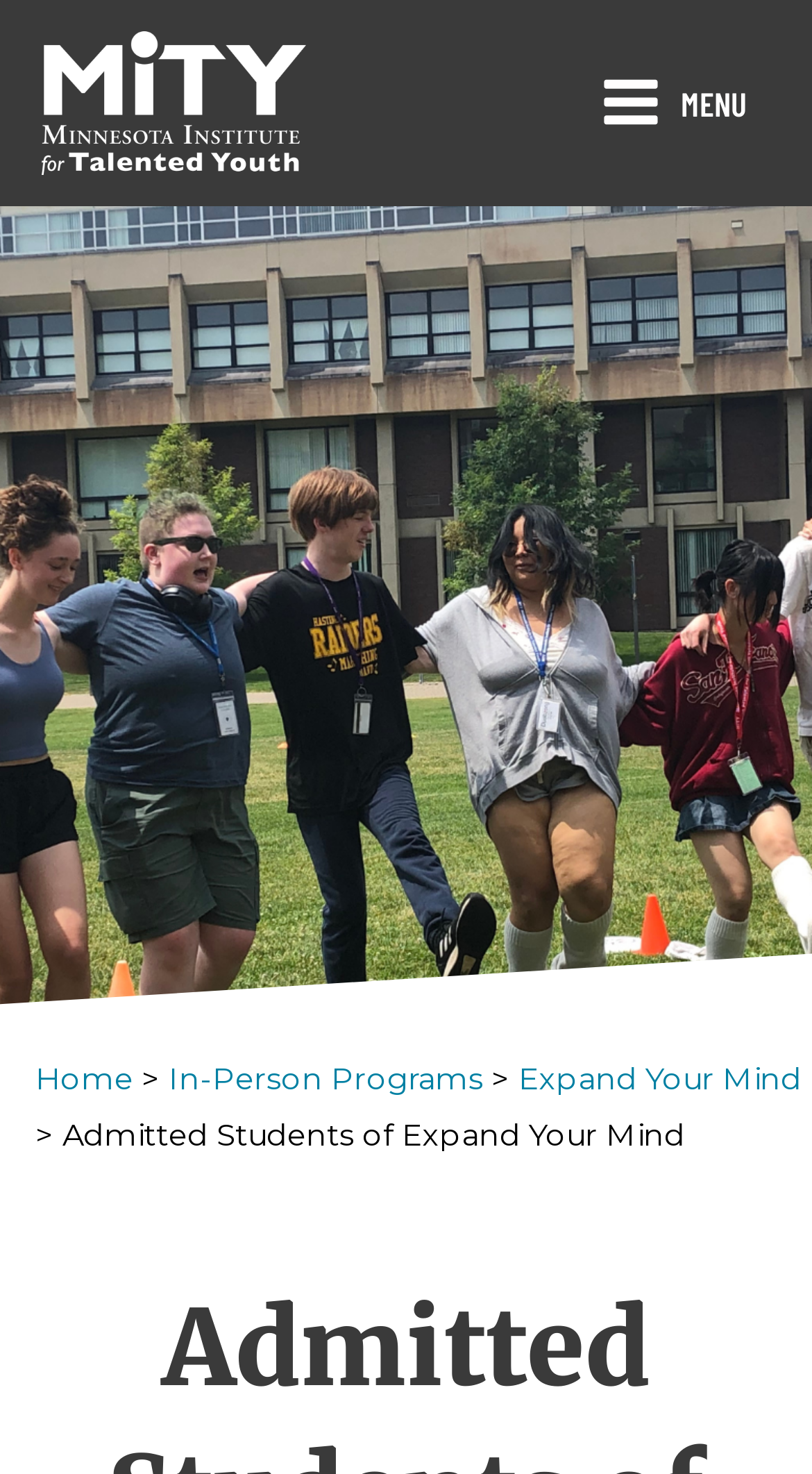Generate a thorough caption detailing the webpage content.

The webpage is about the "Admitted Students of Expand Your Mind" program, which is part of the Minnesota Institute For Talented Youth. 

At the top left of the page, there is a link with no descriptive text. Below it, there is a main menu button labeled "MAIN MENU MENU" that is not expanded. To the right of the button, there is a small image. 

When the main menu button is expanded, it reveals a menu with several links. The first link is "Home", followed by a greater-than symbol, and then "In-Person Programs". The last link is "Expand Your Mind". 

Below the menu, there is a heading that reads "Admitted Students of Expand Your Mind".